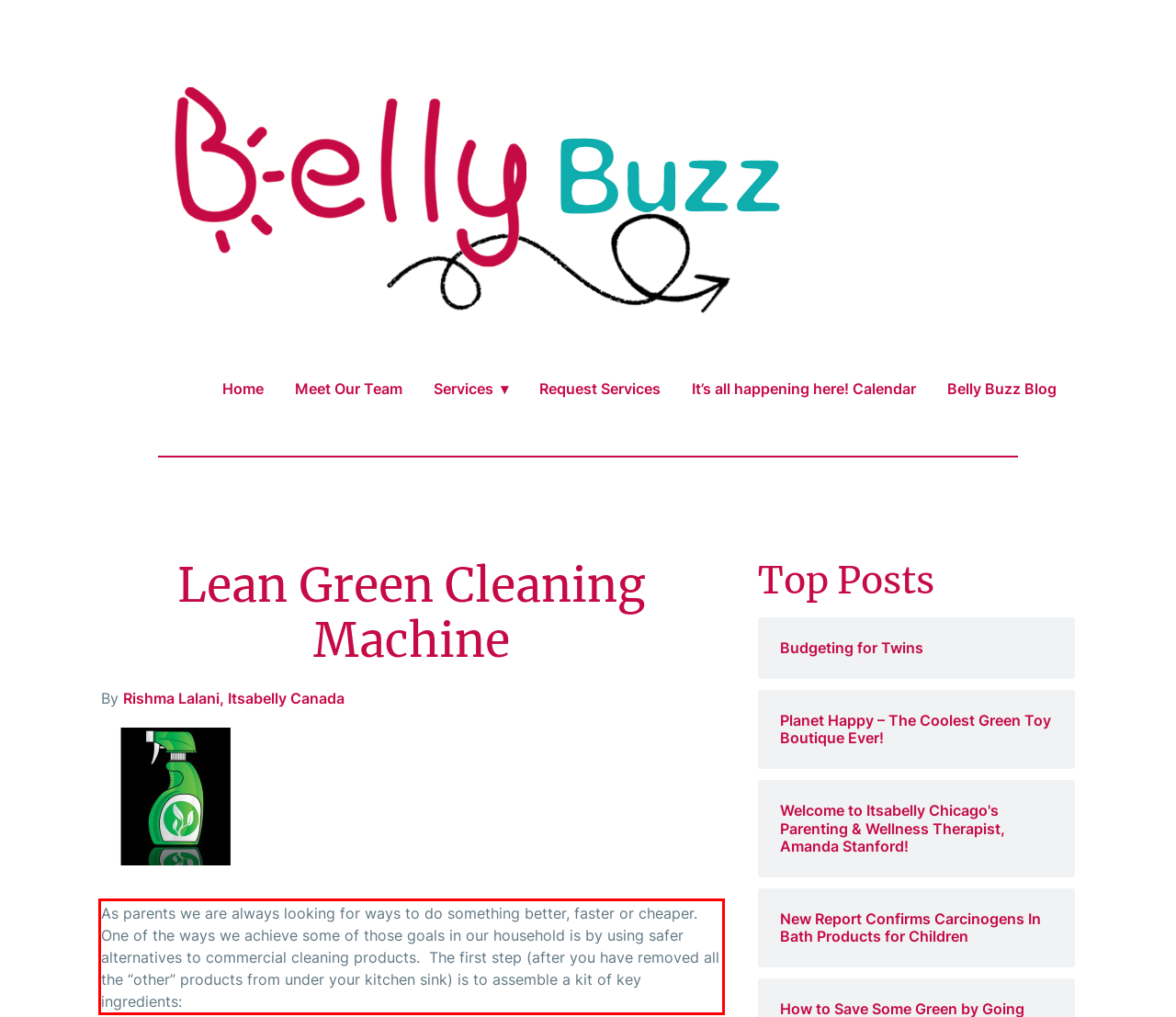Within the screenshot of the webpage, there is a red rectangle. Please recognize and generate the text content inside this red bounding box.

As parents we are always looking for ways to do something better, faster or cheaper. One of the ways we achieve some of those goals in our household is by using safer alternatives to commercial cleaning products. The first step (after you have removed all the “other” products from under your kitchen sink) is to assemble a kit of key ingredients: